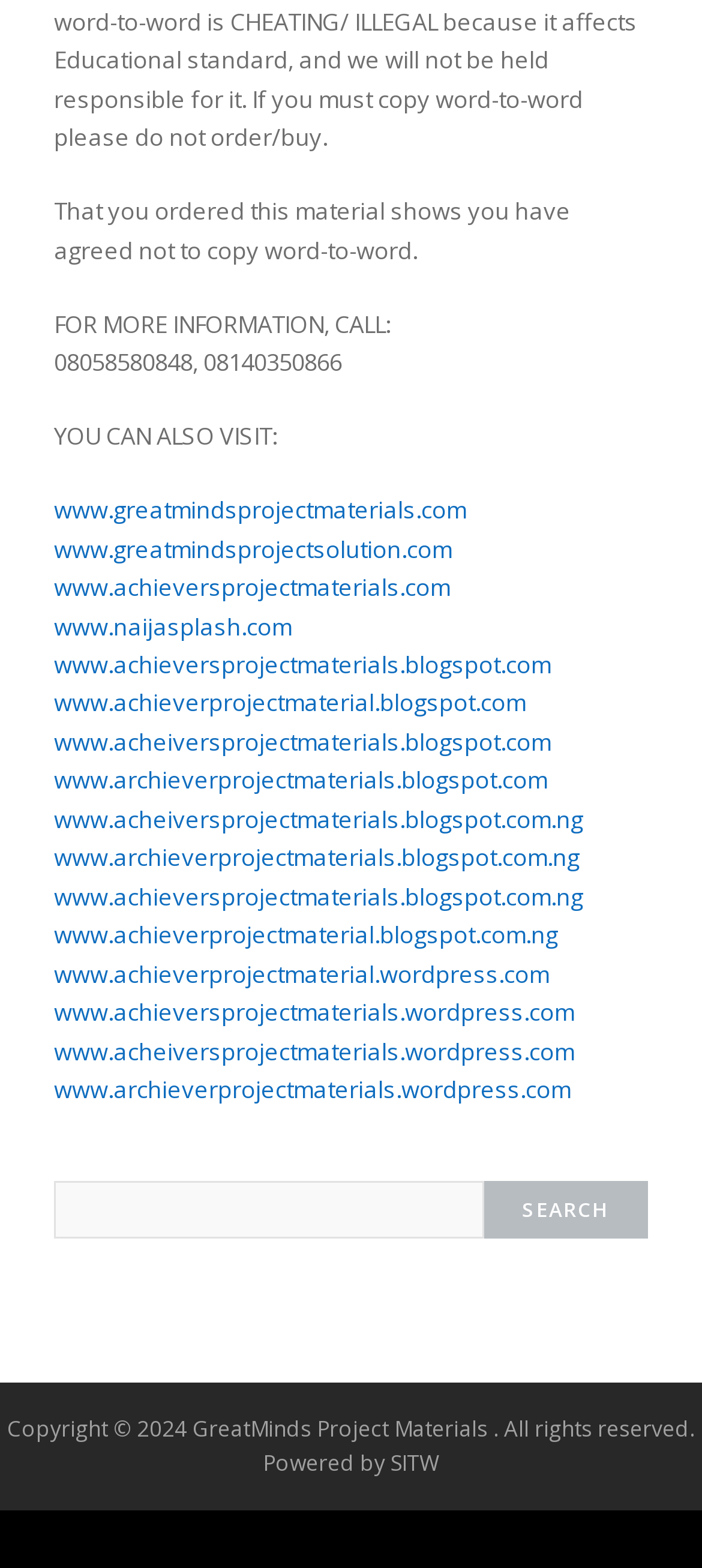Provide a short answer to the following question with just one word or phrase: What is the phone number to call for more information?

08058580848, 08140350866